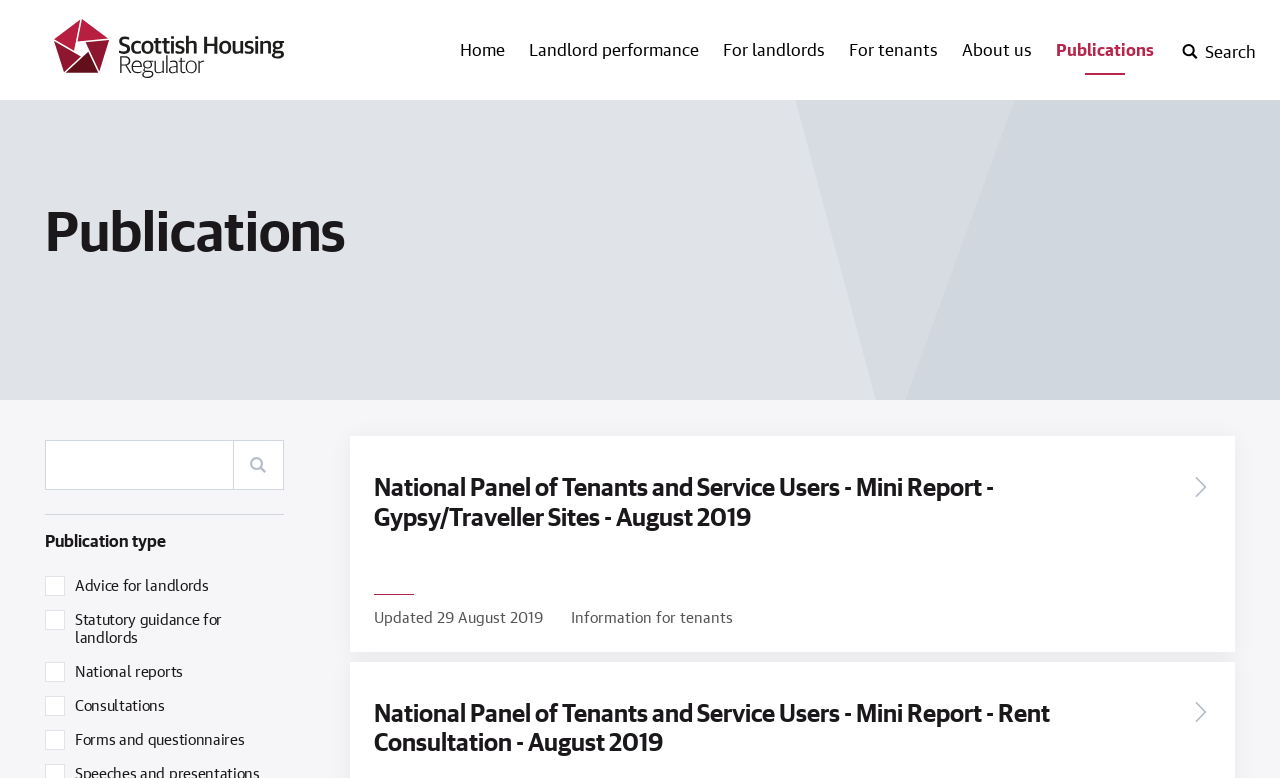Determine the bounding box coordinates of the clickable area required to perform the following instruction: "Search for publications". The coordinates should be represented as four float numbers between 0 and 1: [left, top, right, bottom].

[0.941, 0.053, 0.981, 0.08]